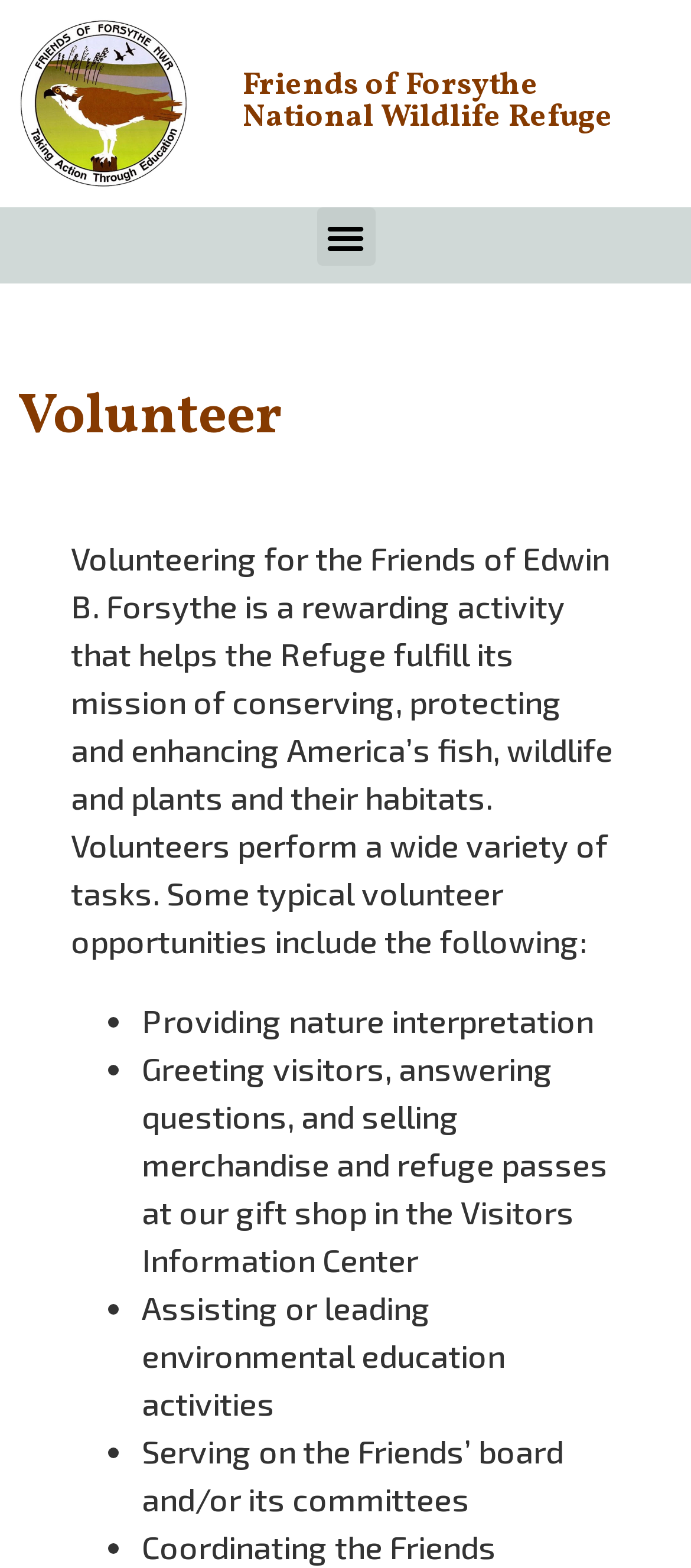Articulate a detailed summary of the webpage's content and design.

The webpage is about volunteering opportunities with the Friends of Forsythe National Wildlife Refuge. At the top left corner, there is a link to the Friends logo, accompanied by an image of the logo. Next to it, on the top center, is a heading that displays the organization's name. 

On the top right corner, there is a button labeled "Menu Toggle". Below the organization's name, a prominent heading reads "Volunteer". 

The main content of the page is a block of text that explains the benefits of volunteering with the Friends of Forsythe National Wildlife Refuge. It describes volunteering as a rewarding activity that helps the Refuge fulfill its mission. The text is followed by a list of typical volunteer opportunities, which include providing nature interpretation, greeting visitors and selling merchandise at the gift shop, assisting or leading environmental education activities, and serving on the Friends' board and/or its committees. Each opportunity is marked with a bullet point.